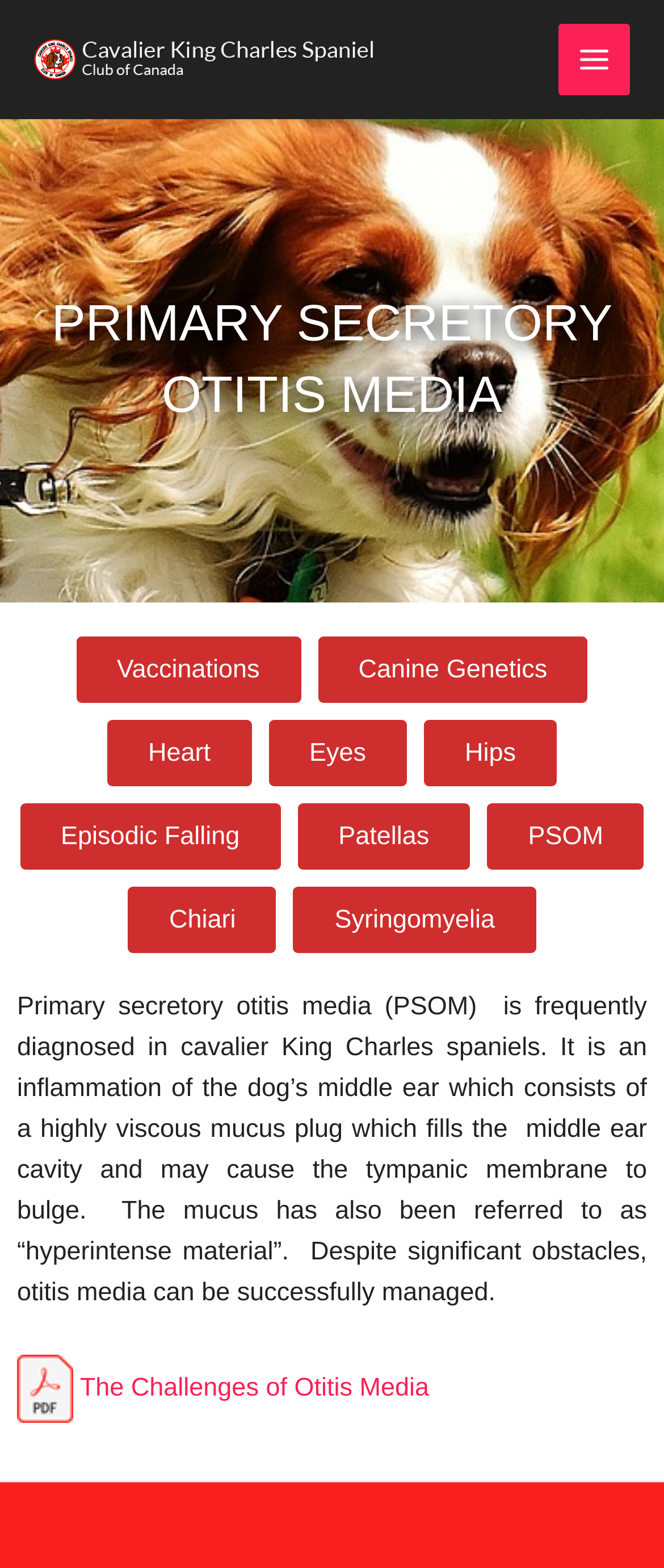Craft a detailed narrative of the webpage's structure and content.

The webpage is about Primary Secretory Otitis Media (PSOM) in Cavalier King Charles Spaniels. At the top left, there is a link to the "Cavalier King Charles Spaniel Club of Canada" accompanied by an image with the same name. To the right of this link, there is a button labeled "MAIN MENU" with an image beside it.

Below these elements, the main content of the webpage begins. It is divided into an article section that spans the entire width of the page. The article starts with a heading that reads "PRIMARY SECRETORY OTITIS MEDIA" in a prominent font size.

Under the heading, there are several links arranged horizontally, including "Vaccinations", "Canine Genetics", "Heart", "Eyes", "Hips", "Episodic Falling", "Patellas", "PSOM", "Chiari", and "Syringomyelia". These links are grouped into two rows, with the first row containing the first five links and the second row containing the remaining links.

Below the links, there is a block of text that describes Primary Secretory Otitis Media (PSOM) in detail. The text explains that PSOM is an inflammation of the middle ear in dogs, characterized by a highly viscous mucus plug that fills the middle ear cavity and may cause the tympanic membrane to bulge.

At the bottom of the page, there is a link to a PDF file labeled "The Challenges of Otitis Media", accompanied by a small image of a PDF icon.